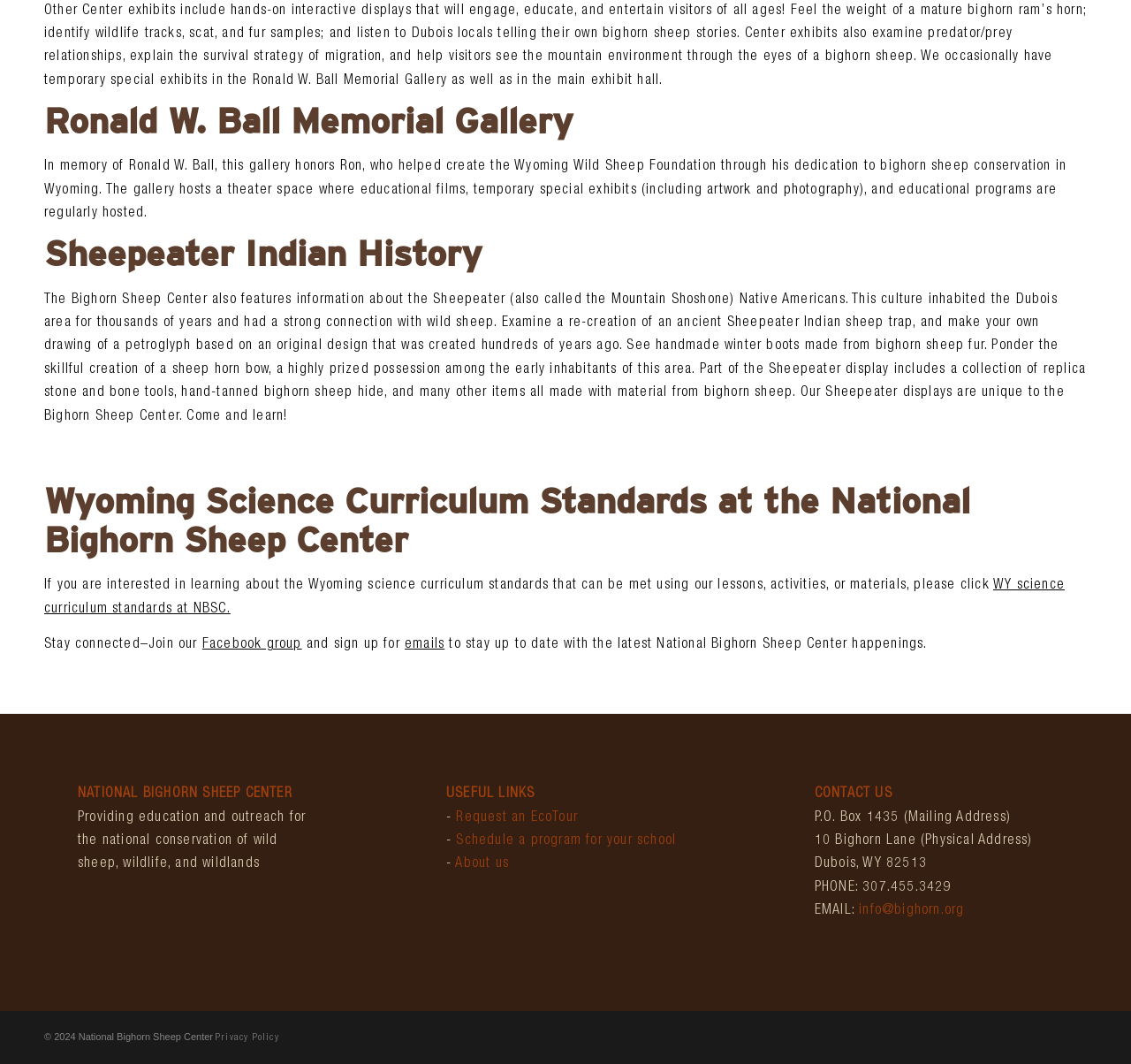Please determine the bounding box coordinates, formatted as (top-left x, top-left y, bottom-right x, bottom-right y), with all values as floating point numbers between 0 and 1. Identify the bounding box of the region described as: Request an EcoTour

[0.403, 0.762, 0.511, 0.775]